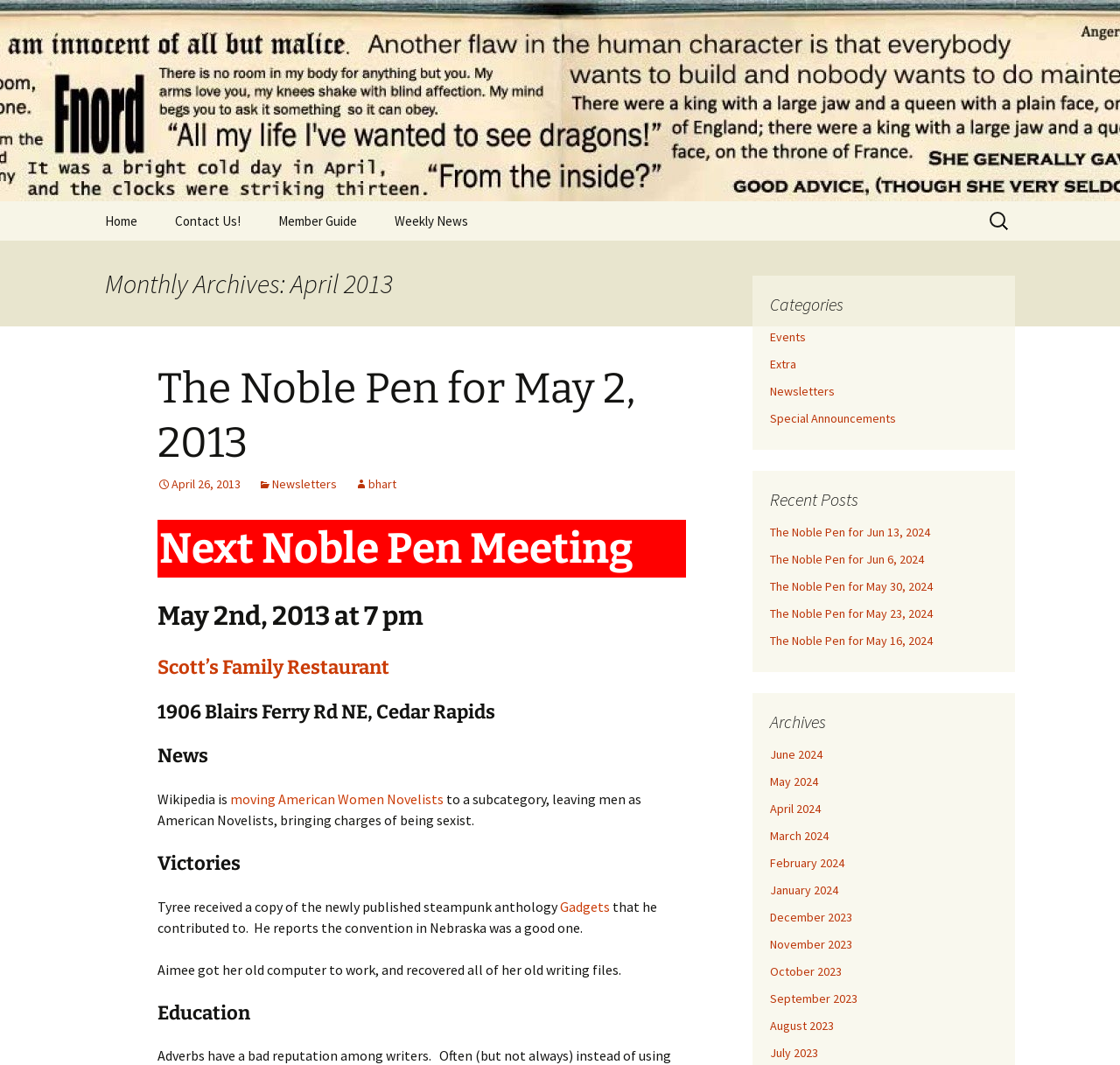Find and specify the bounding box coordinates that correspond to the clickable region for the instruction: "Search for something".

[0.88, 0.19, 0.906, 0.225]